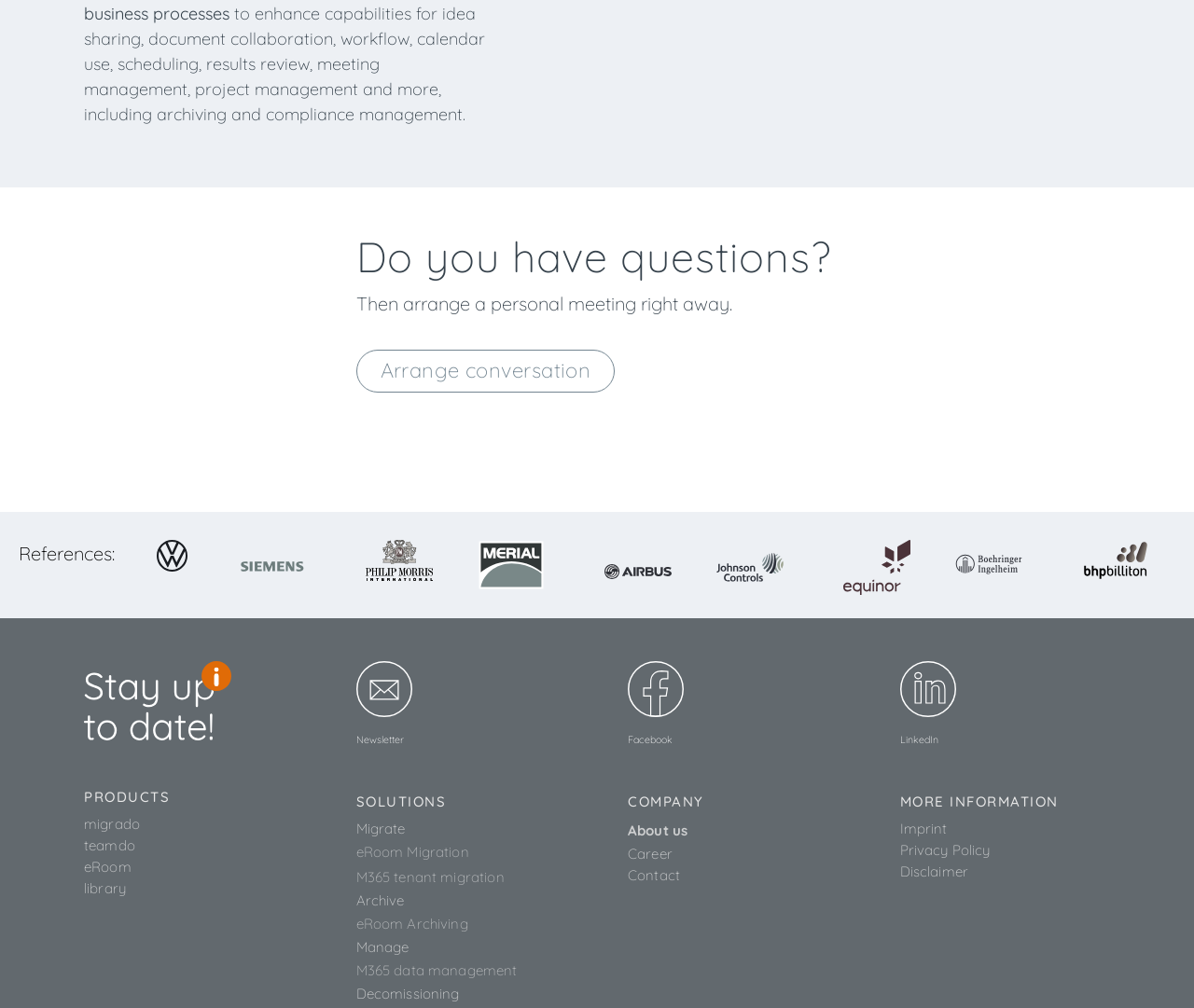Based on the element description: "eRoom", identify the bounding box coordinates for this UI element. The coordinates must be four float numbers between 0 and 1, listed as [left, top, right, bottom].

[0.07, 0.85, 0.246, 0.871]